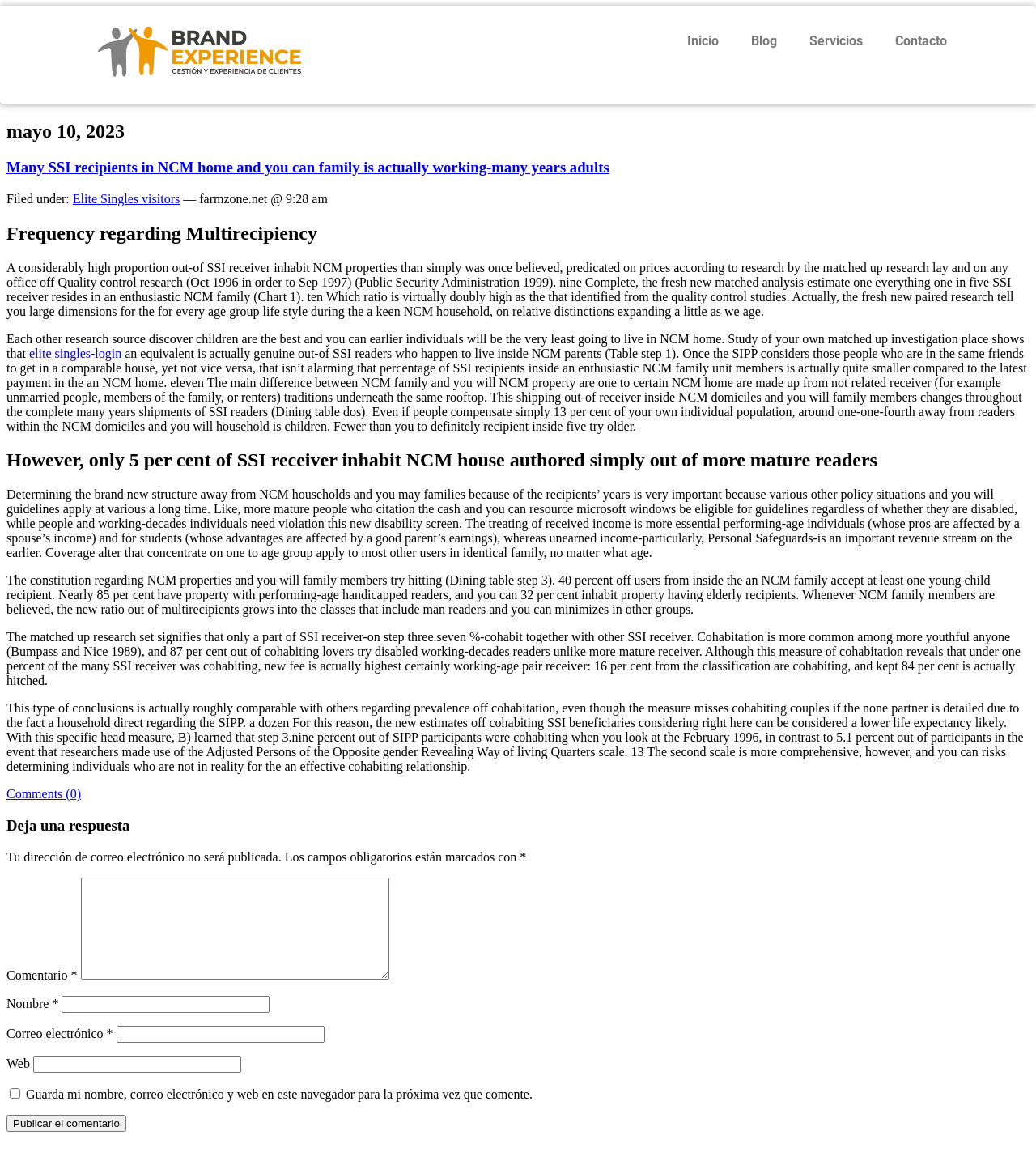Answer the question briefly using a single word or phrase: 
What is the date mentioned in the heading?

mayo 10, 2023